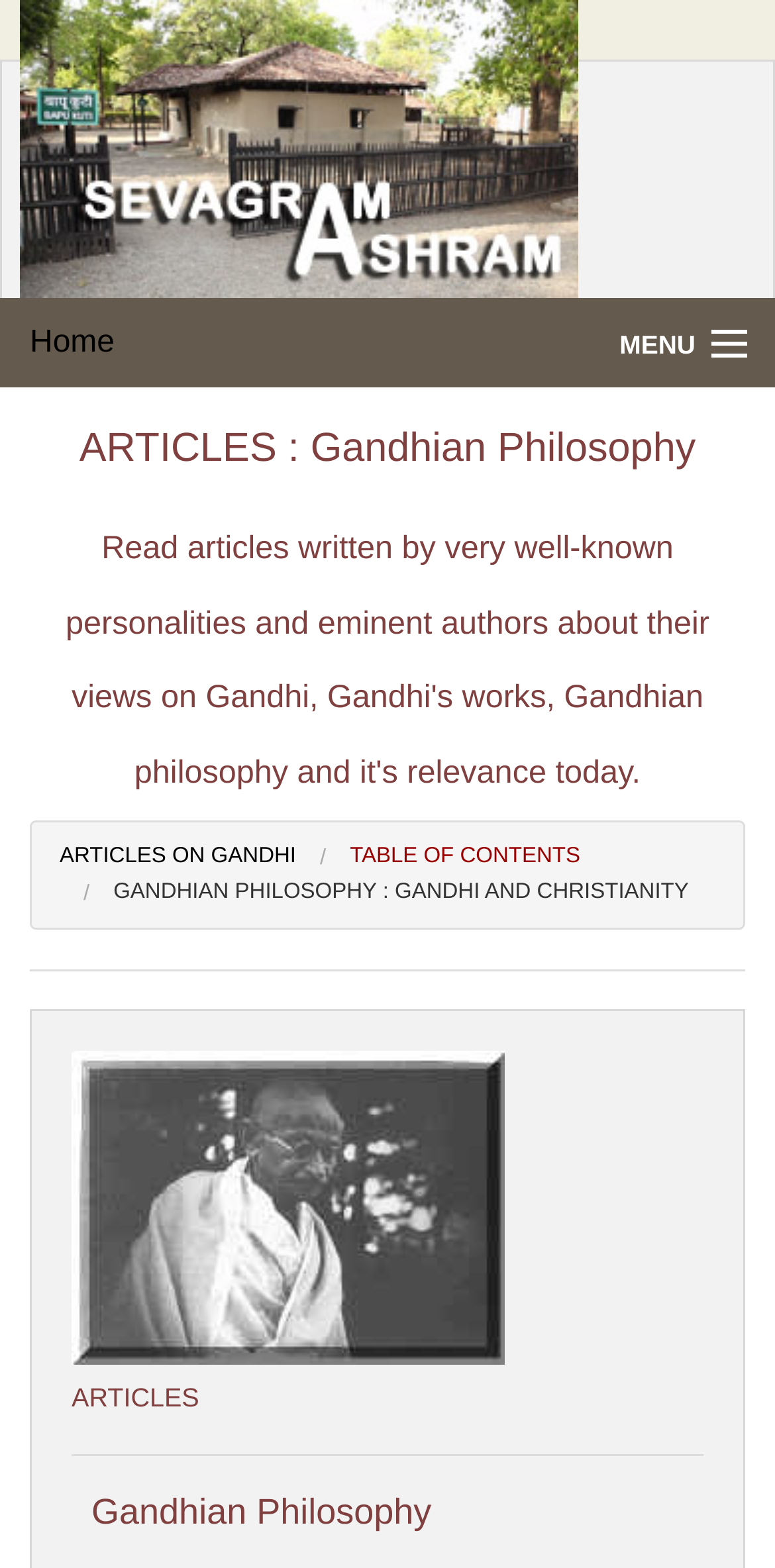Write a detailed summary of the webpage, including text, images, and layout.

The webpage is about Gandhian Philosophy, specifically an article titled "Gandhi And Christianity" by Ambassador (Retd) Alan Nazareth. At the top left corner, there is a logo of Gandhi Ashram Sevagram. Below the logo, there is a navigation menu with links to "Home", "Feedback", "Contact Us", and "www.bapukutisevagram.in". 

To the right of the navigation menu, there is a section with the title "GANDHI ANDHISHRAM" and the address of Sevagram Ashram. Below this section, there is a phone number and a statement "FOUNDED BY MAHATMA GANDHI IN 1936".

On the left side of the page, there is a vertical menu with links to various topics related to Gandhi, including "Gandhi Quiz", "Gandhi Quotes", "About Gandhi", and others.

The main content of the page is divided into two sections. The top section has a heading "ARTICLES : Gandhian Philosophy" and a subheading that describes the content of the articles. Below the subheading, there is a title "ARTICLES ON GANDHI" and a link to "TABLE OF CONTENTS". The main article title "GANDHIAN PHILOSOPHY : GANDHI AND CHRISTIANITY" is displayed prominently.

The bottom section of the page features an image of Gandhi meditating, followed by a heading "ARTICLES" and another heading "Gandhian Philosophy".